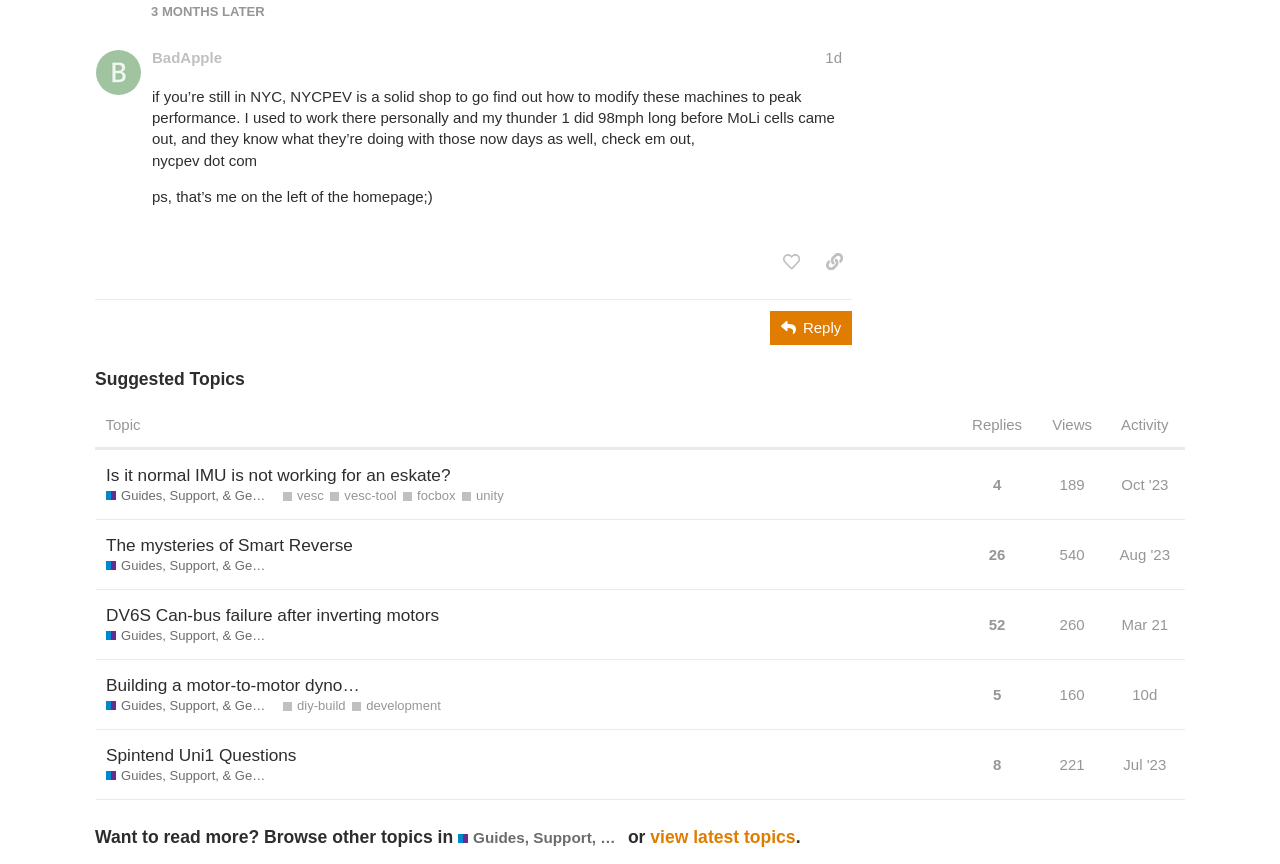Please identify the bounding box coordinates of the element that needs to be clicked to execute the following command: "Click on Facebook link". Provide the bounding box using four float numbers between 0 and 1, formatted as [left, top, right, bottom].

None